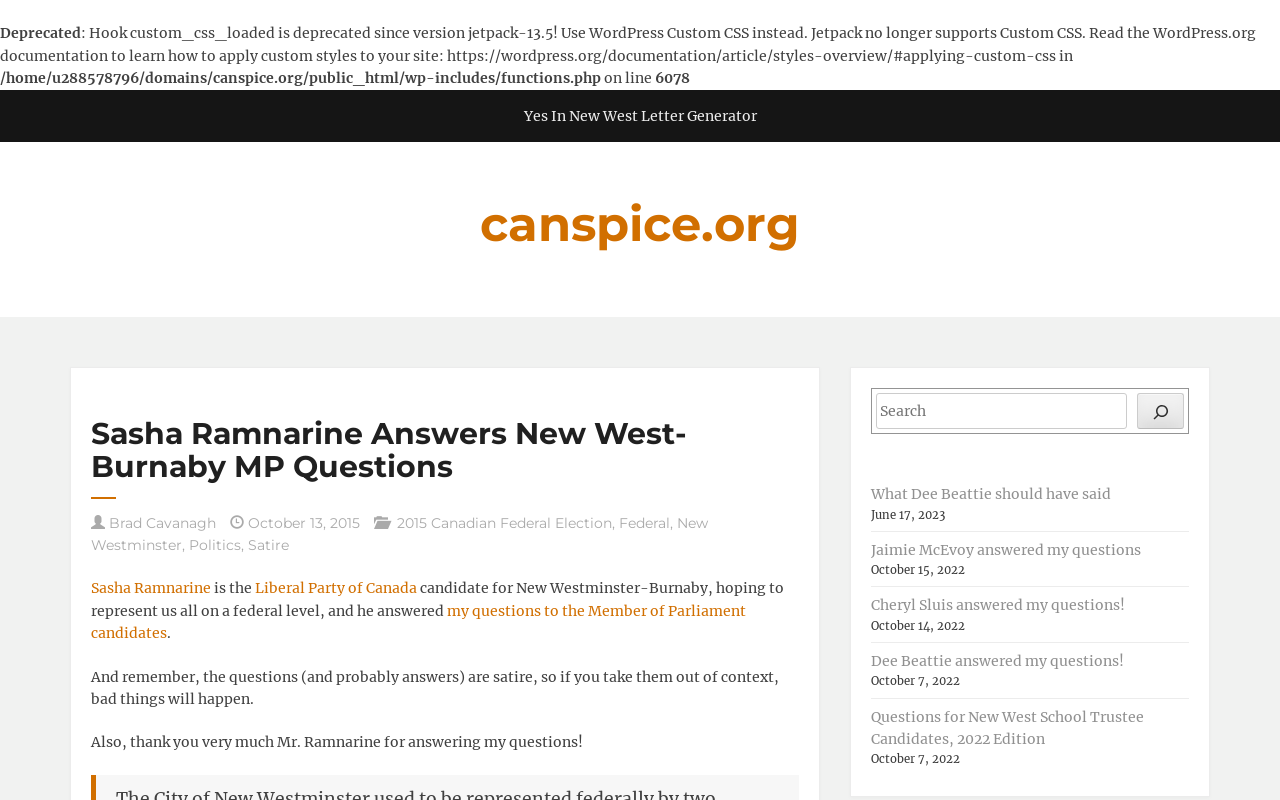Please identify the coordinates of the bounding box that should be clicked to fulfill this instruction: "Search for something".

[0.684, 0.491, 0.88, 0.537]